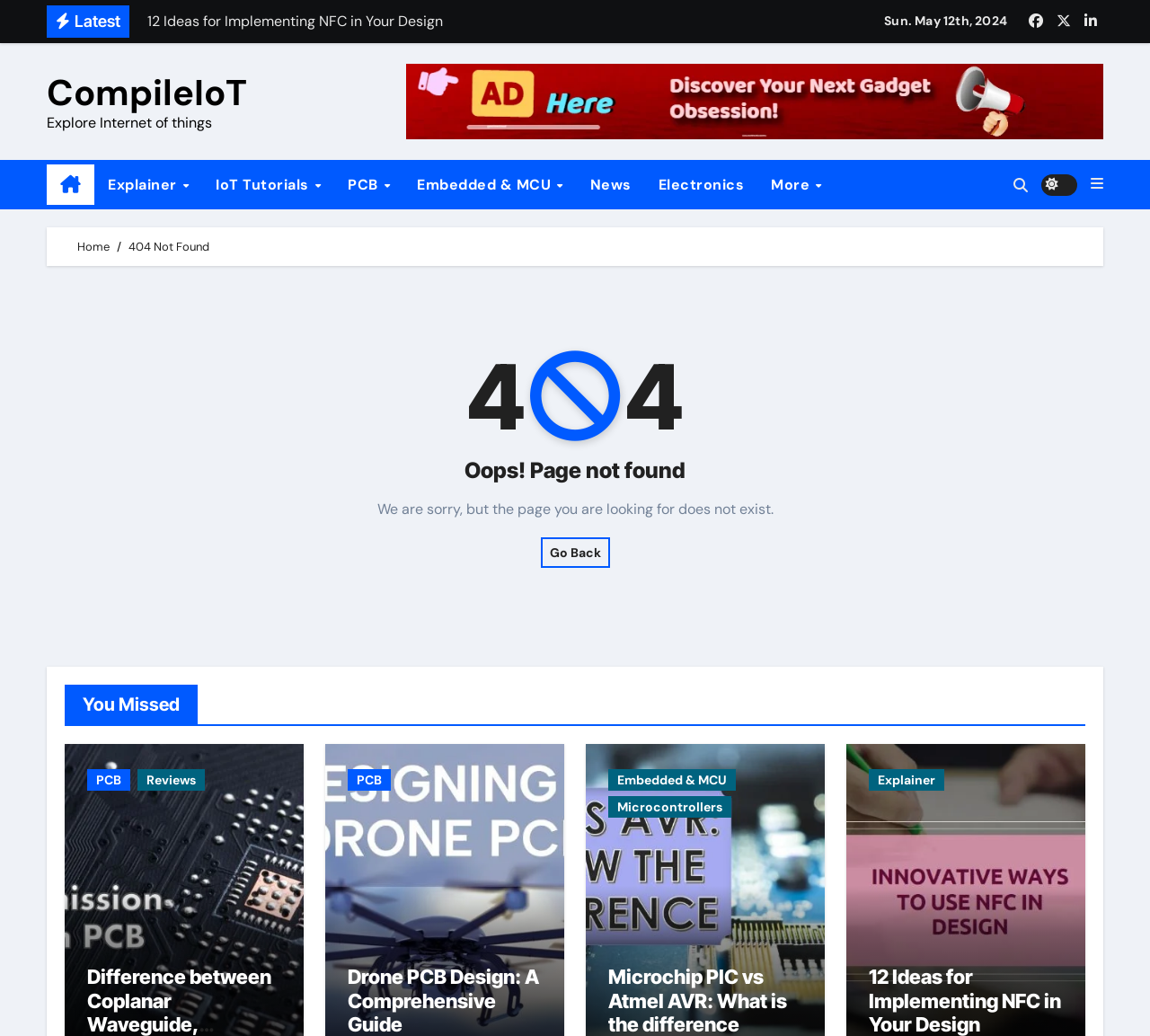How many links are there in the 'You Missed' section?
Refer to the screenshot and deliver a thorough answer to the question presented.

I counted the number of links in the 'You Missed' section by looking at the elements below the 'You Missed' heading. I found 5 links, including 'PCB', 'Reviews', 'PCB', 'Embedded & MCU', and 'Explainer'.